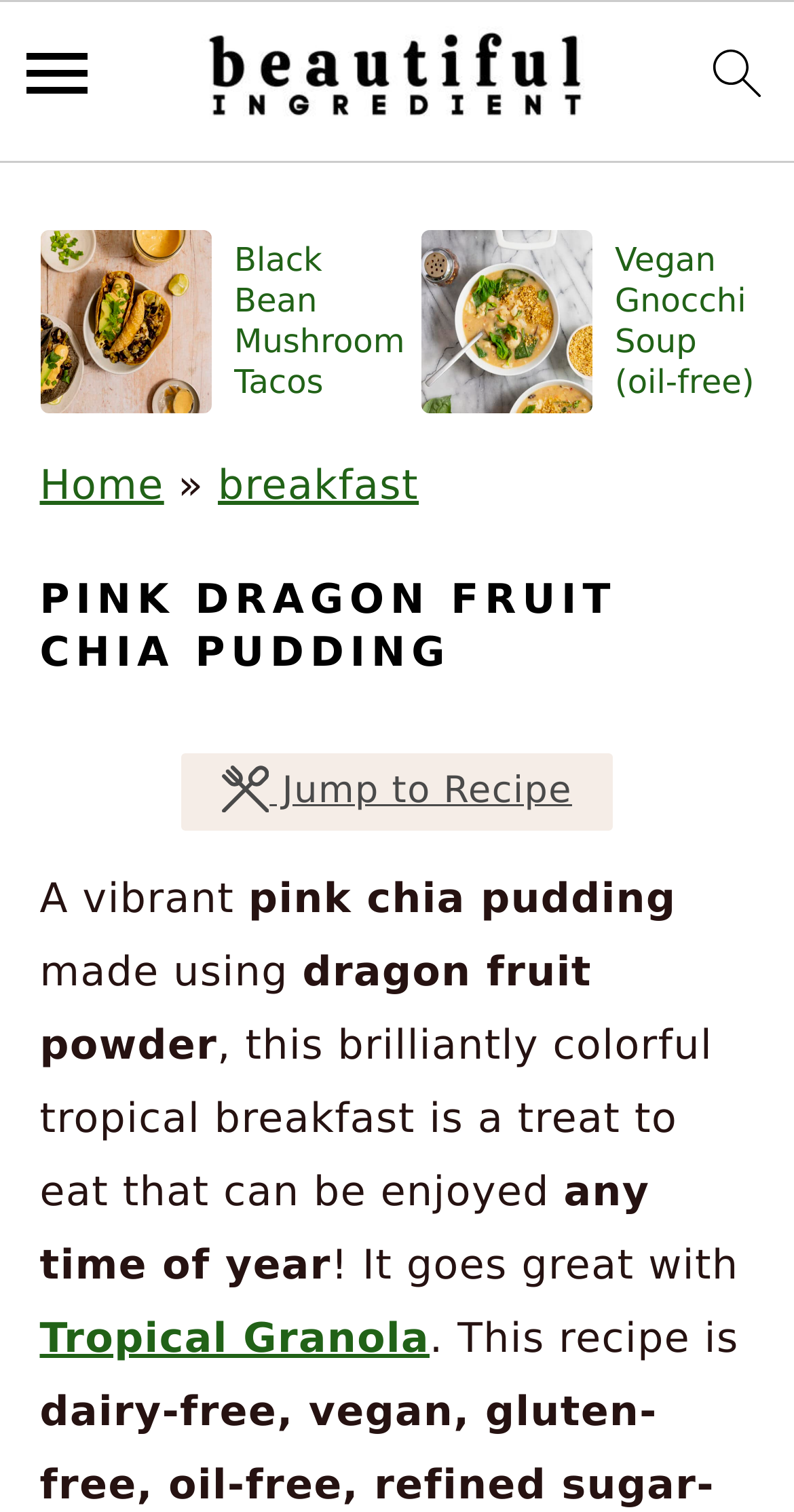Please provide a one-word or phrase answer to the question: 
What is the main ingredient of the recipe?

Dragon fruit powder